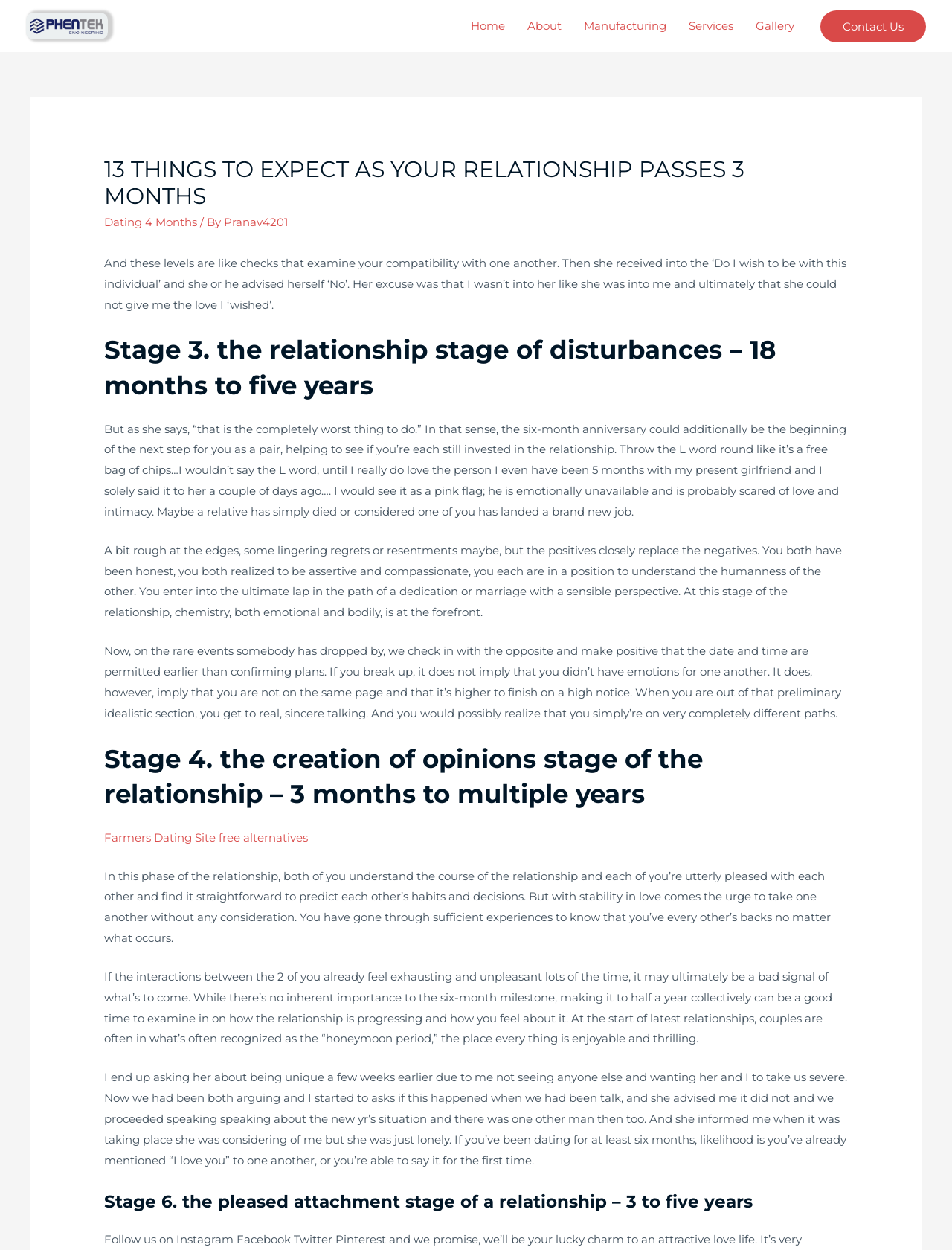Please mark the clickable region by giving the bounding box coordinates needed to complete this instruction: "Click on the 'Farmers Dating Site free alternatives' link".

[0.109, 0.664, 0.323, 0.675]